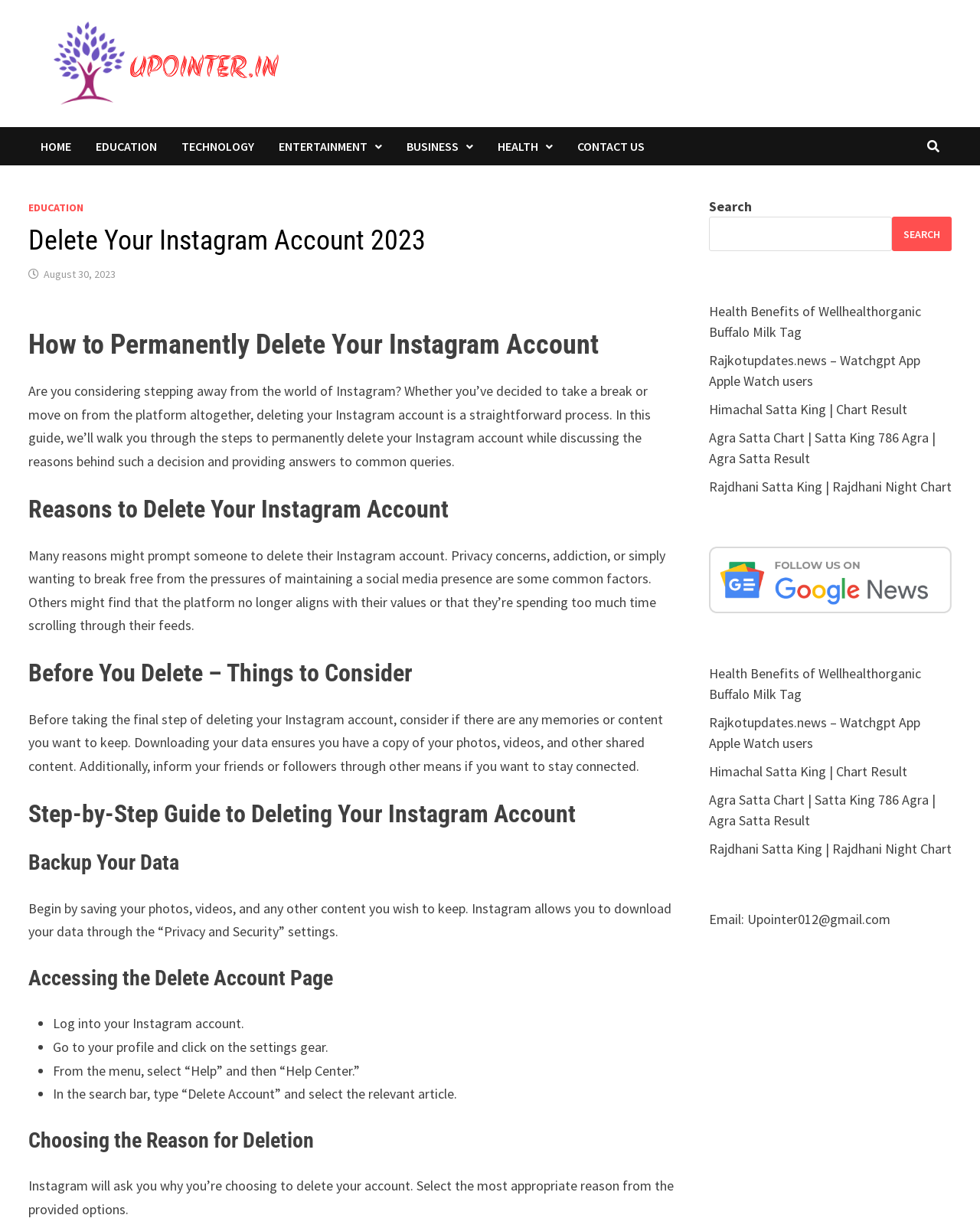What should you do before deleting your Instagram account?
Look at the image and provide a detailed response to the question.

Before deleting your Instagram account, it is recommended to download your data, including photos, videos, and other shared content, to ensure you have a copy of your memories, as mentioned in the section 'Before You Delete – Things to Consider'.